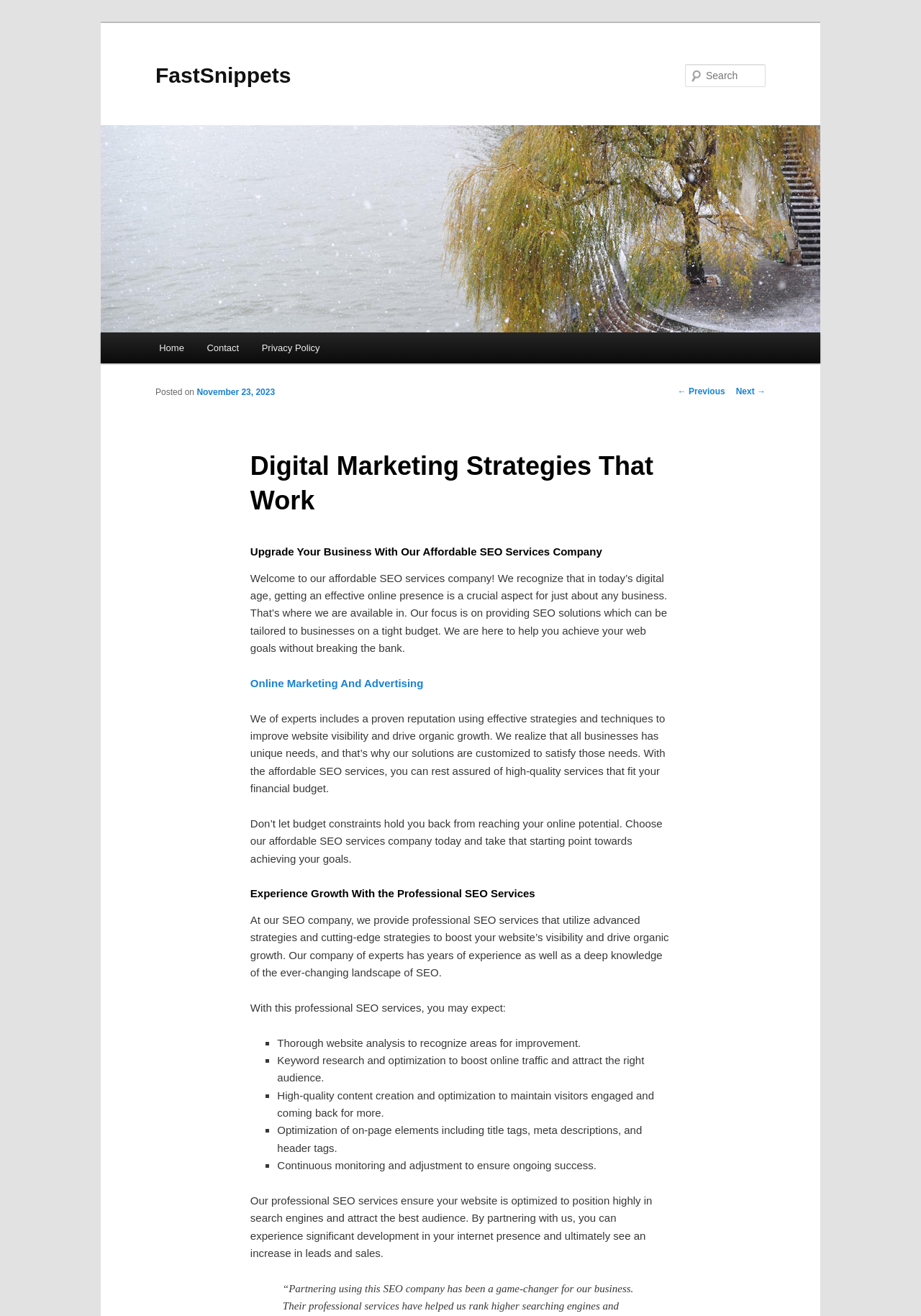Could you determine the bounding box coordinates of the clickable element to complete the instruction: "Read news and blogs"? Provide the coordinates as four float numbers between 0 and 1, i.e., [left, top, right, bottom].

None